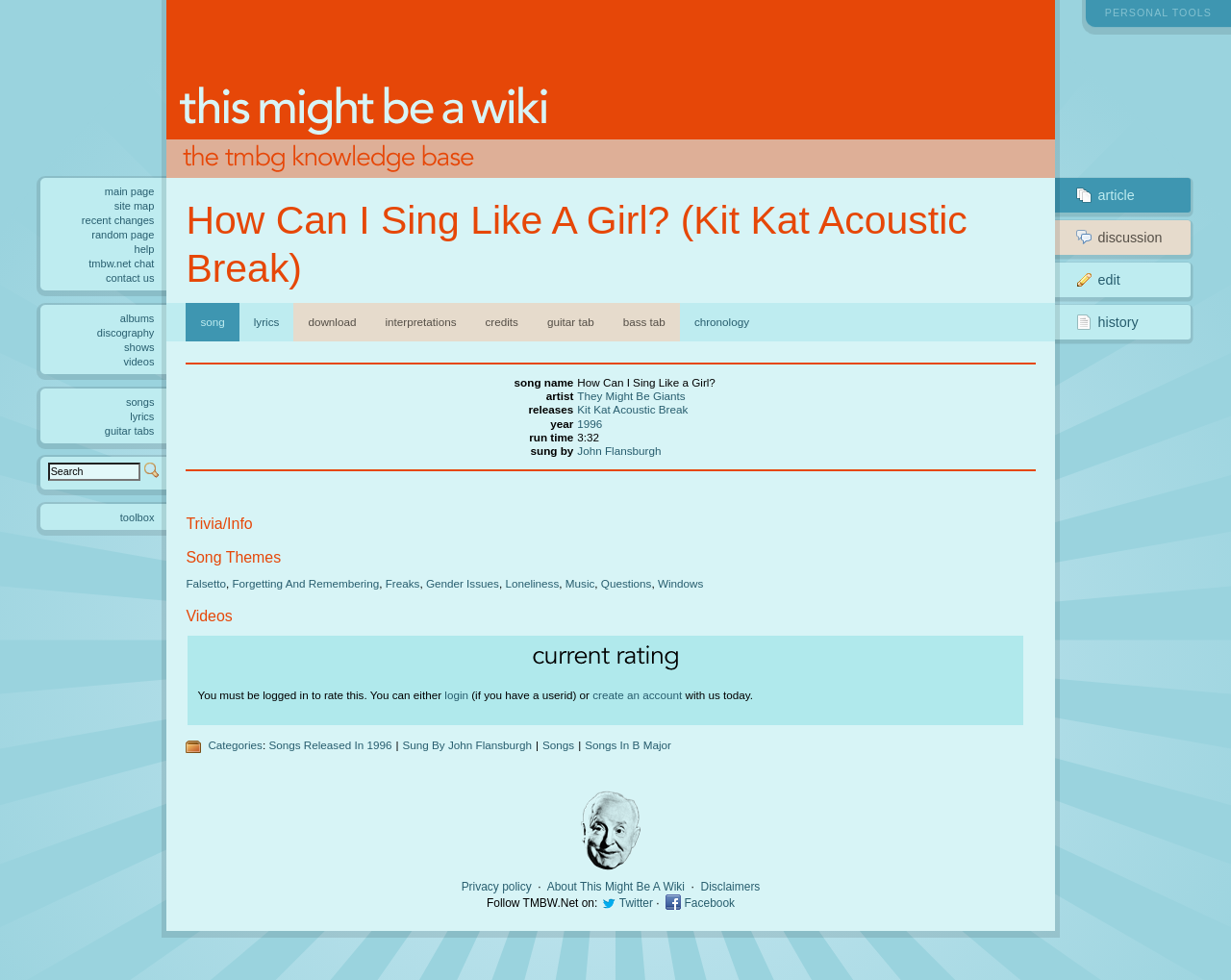Determine the bounding box coordinates for the area that should be clicked to carry out the following instruction: "Visit They Might Be Giants page".

[0.467, 0.397, 0.557, 0.41]